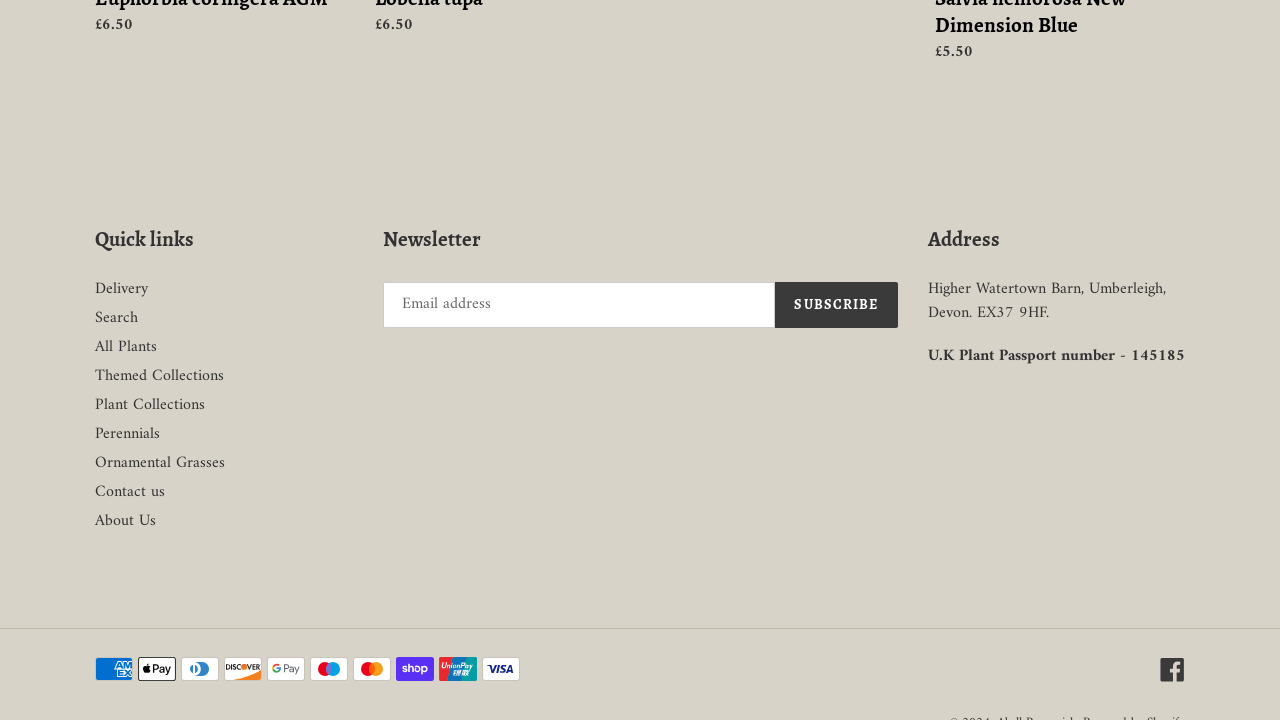Please specify the bounding box coordinates of the region to click in order to perform the following instruction: "Search for plants".

[0.074, 0.422, 0.108, 0.461]